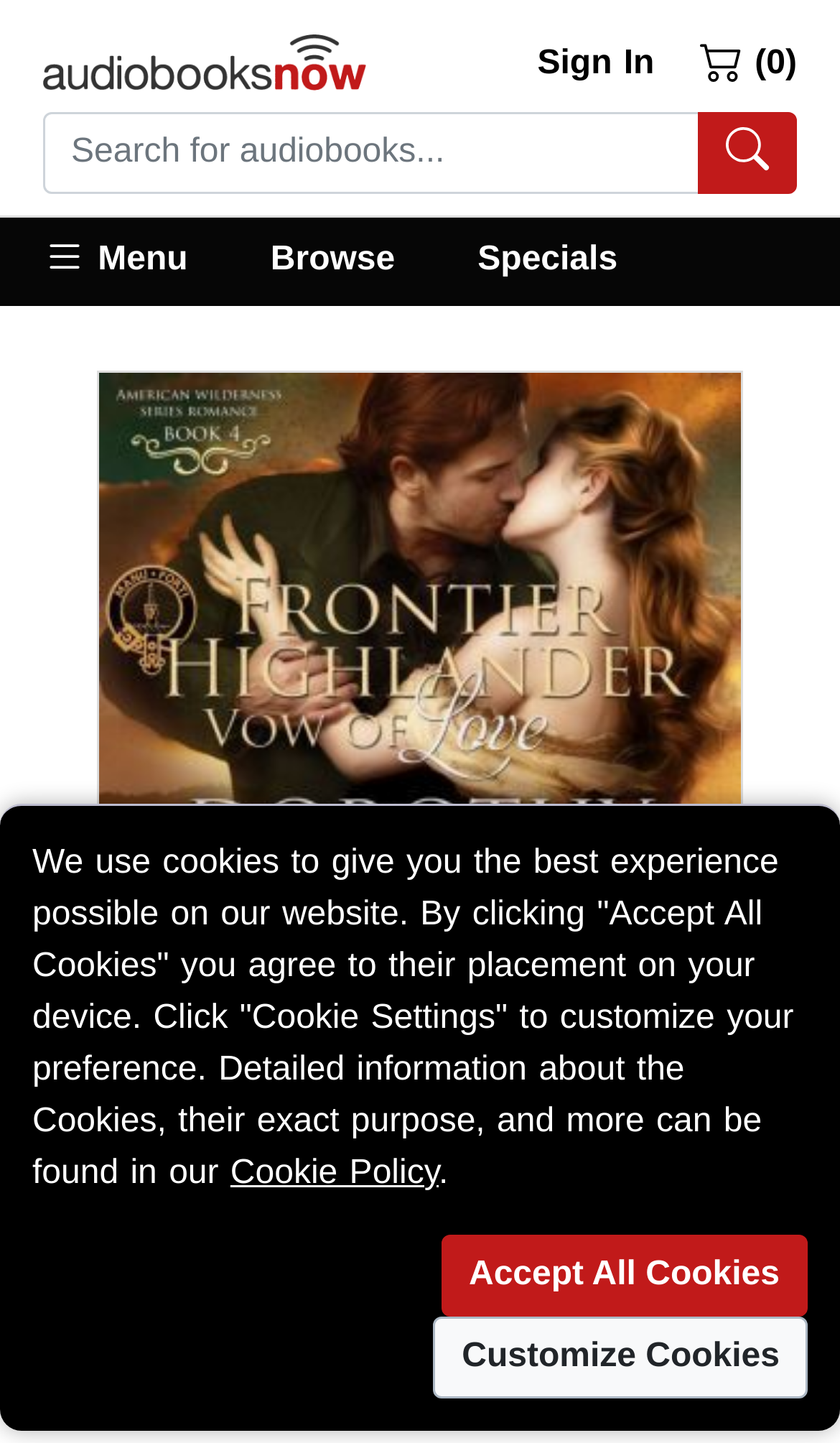Determine the bounding box coordinates for the UI element with the following description: "aria-label="Search Audiobooks"". The coordinates should be four float numbers between 0 and 1, represented as [left, top, right, bottom].

[0.831, 0.078, 0.949, 0.134]